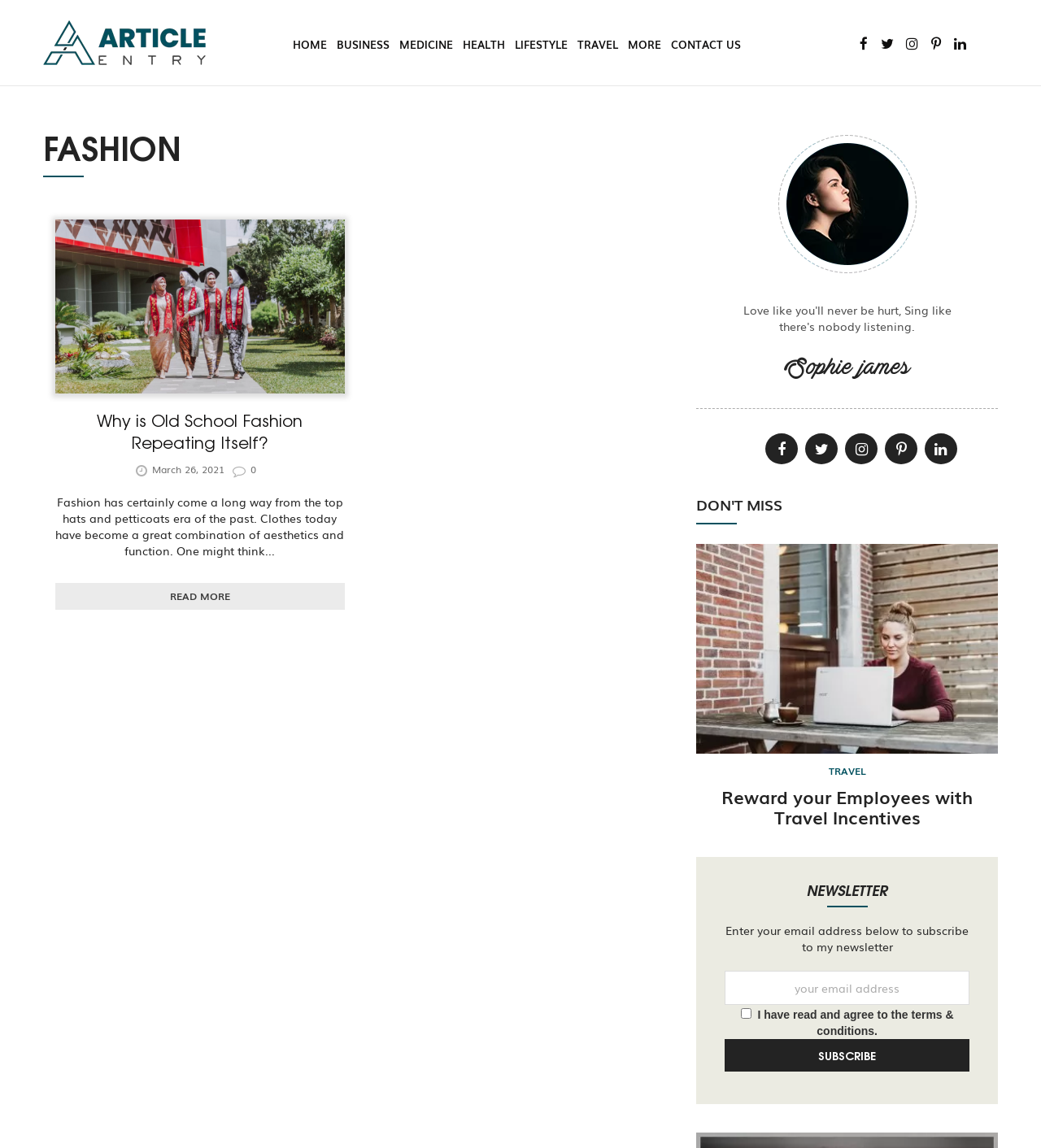Offer a meticulous description of the webpage's structure and content.

The webpage is an article entry page for "Fashion Repeating" with a brand logo at the top left corner. Below the logo, there is a navigation menu with links to "HOME", "BUSINESS", "MEDICINE", "HEALTH", "LIFESTYLE", "TRAVEL", "MORE", and "CONTACT US" aligned horizontally. 

On the top right corner, there are five social media links represented by icons. 

The main content of the page is divided into two sections. The left section has a heading "FASHION" and an article titled "Why is Old School Fashion Repeating Itself?" with a "READ MORE" link below it. The article is accompanied by a date "March 26, 2021" and a brief summary of the content. 

On the right side of the page, there is an image and a section titled "DON'T MISS" with a link to a travel-related article "Reward your Employees with Travel Incentives". Below this section, there is a "NEWSLETTER" section where users can enter their email address to subscribe to the newsletter. The section includes a checkbox to agree to the terms and conditions and a "Subscribe" button.